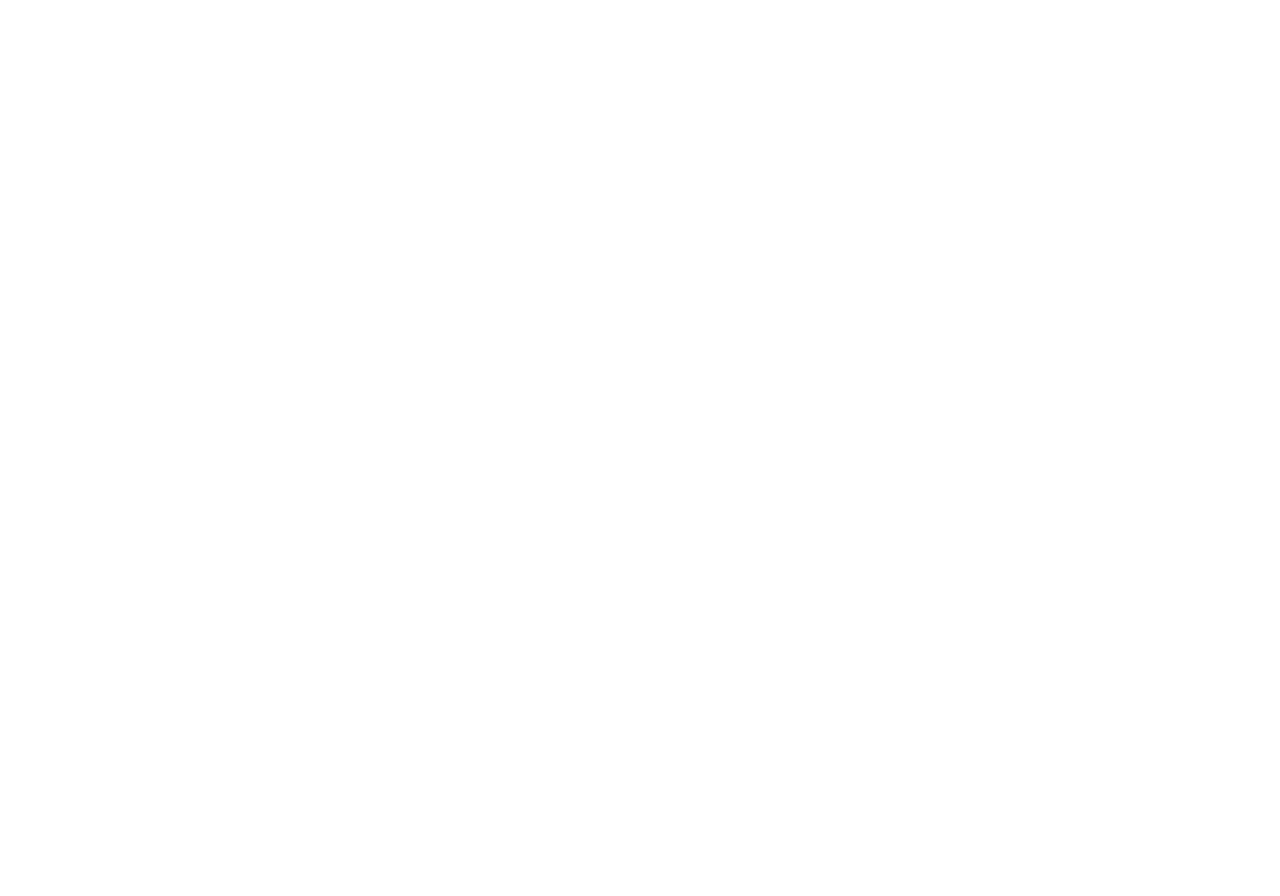How much discount can you get by entering your email?
Look at the screenshot and give a one-word or phrase answer.

15% Off